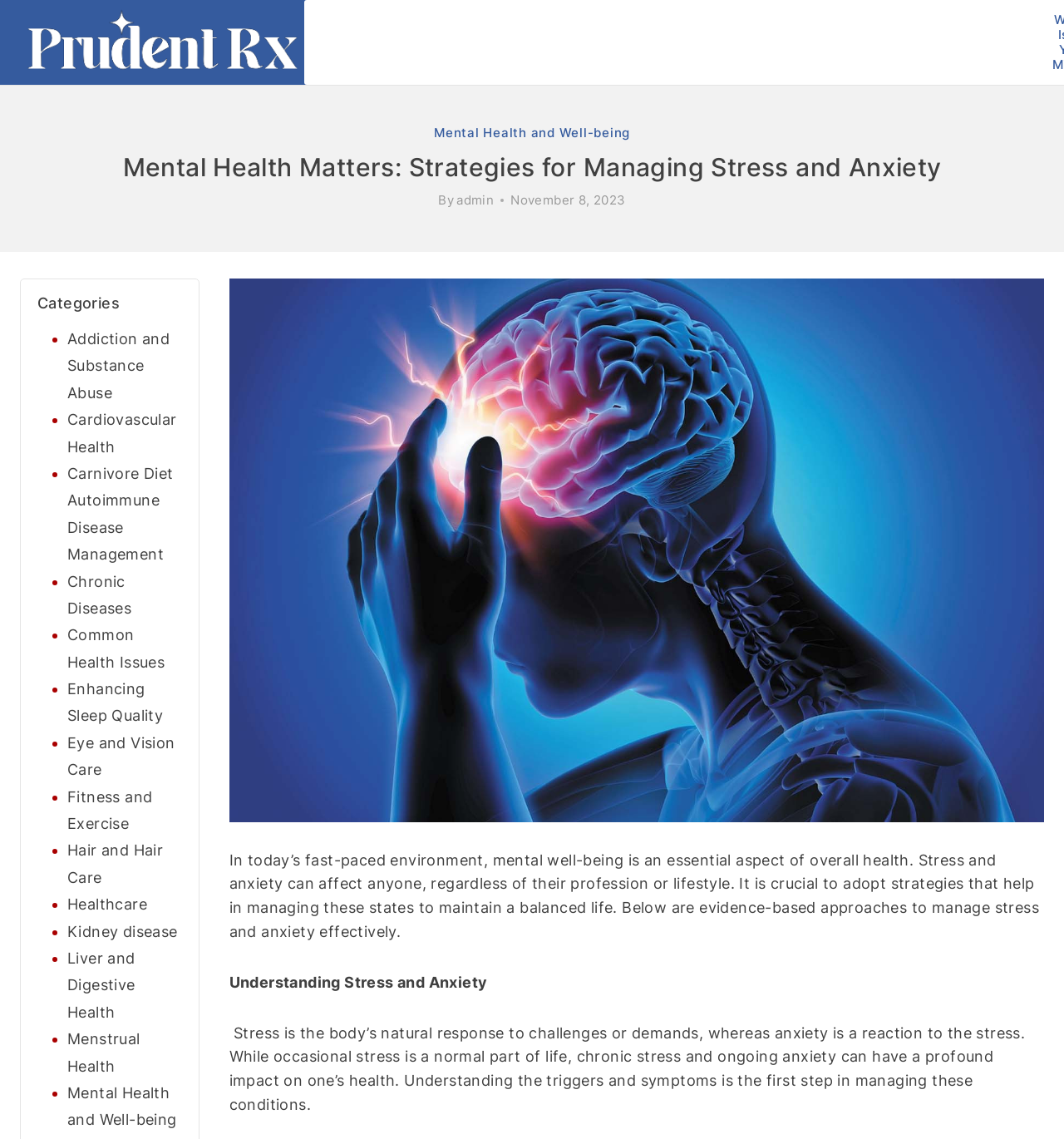Locate the bounding box coordinates of the element you need to click to accomplish the task described by this instruction: "Scroll to the top of the page".

[0.959, 0.896, 0.977, 0.912]